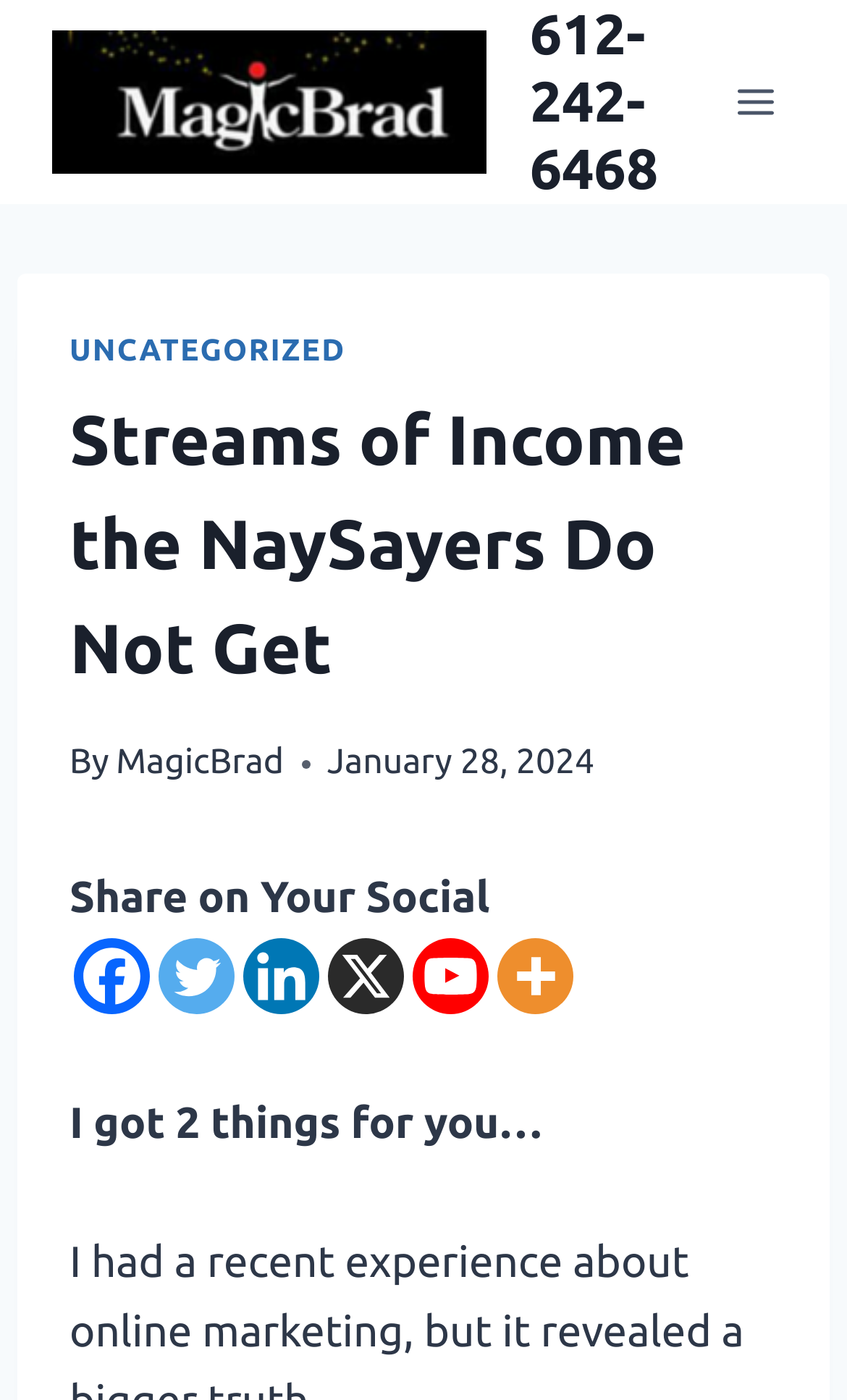Please mark the bounding box coordinates of the area that should be clicked to carry out the instruction: "View more sharing options".

[0.587, 0.669, 0.677, 0.724]